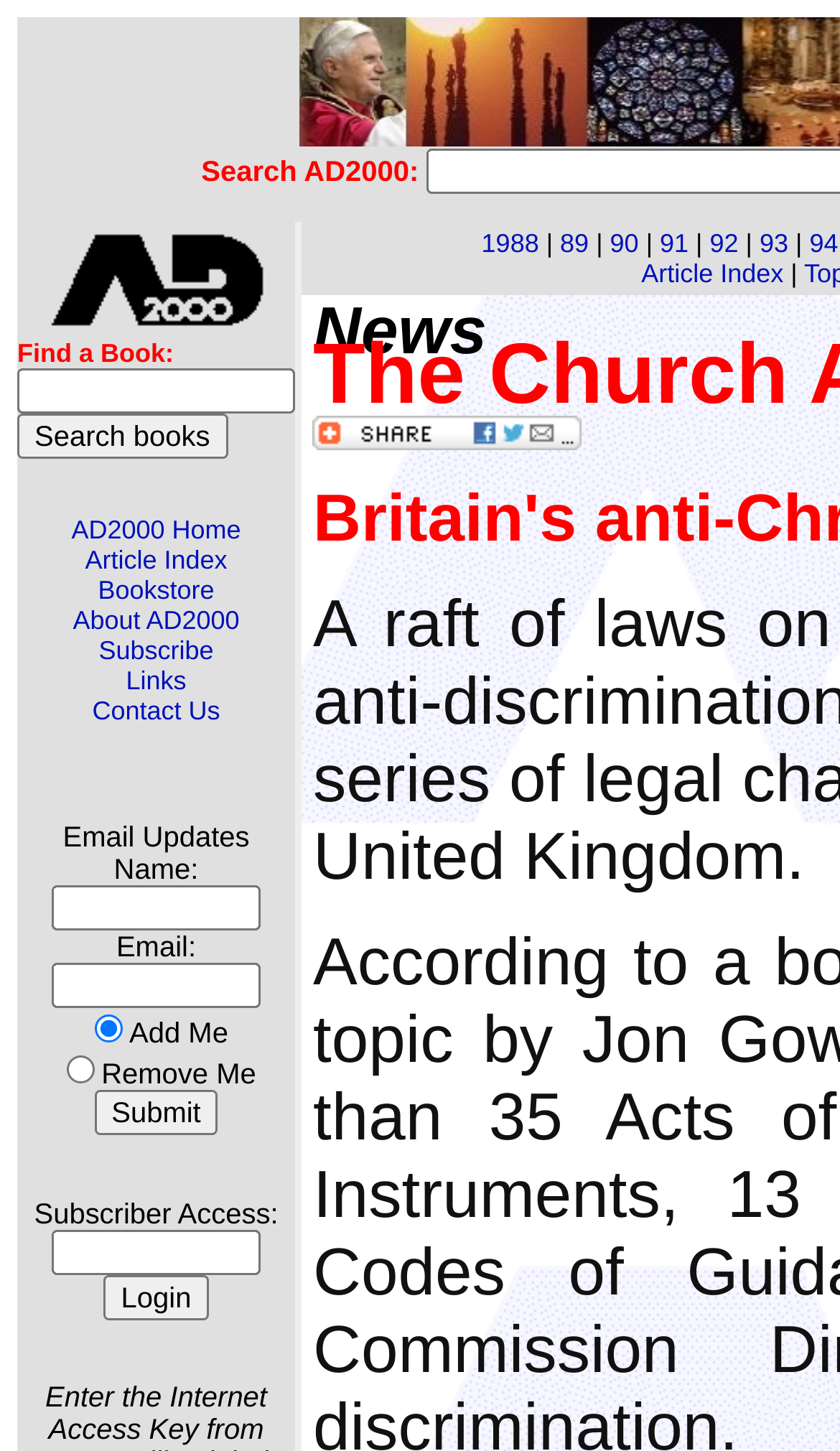Locate the bounding box coordinates of the segment that needs to be clicked to meet this instruction: "View articles from 1991".

[0.785, 0.158, 0.82, 0.179]